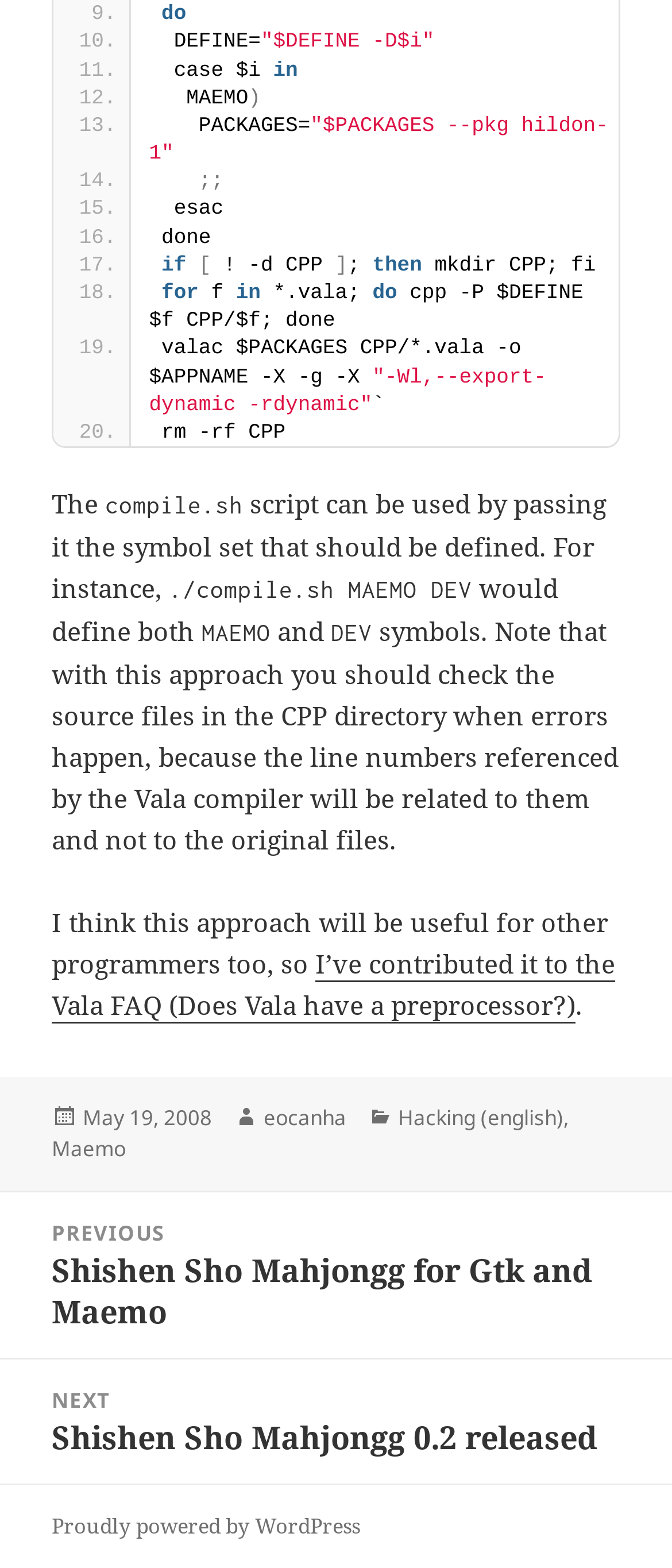Based on the provided description, "Hacking (english)", find the bounding box of the corresponding UI element in the screenshot.

[0.592, 0.703, 0.838, 0.723]